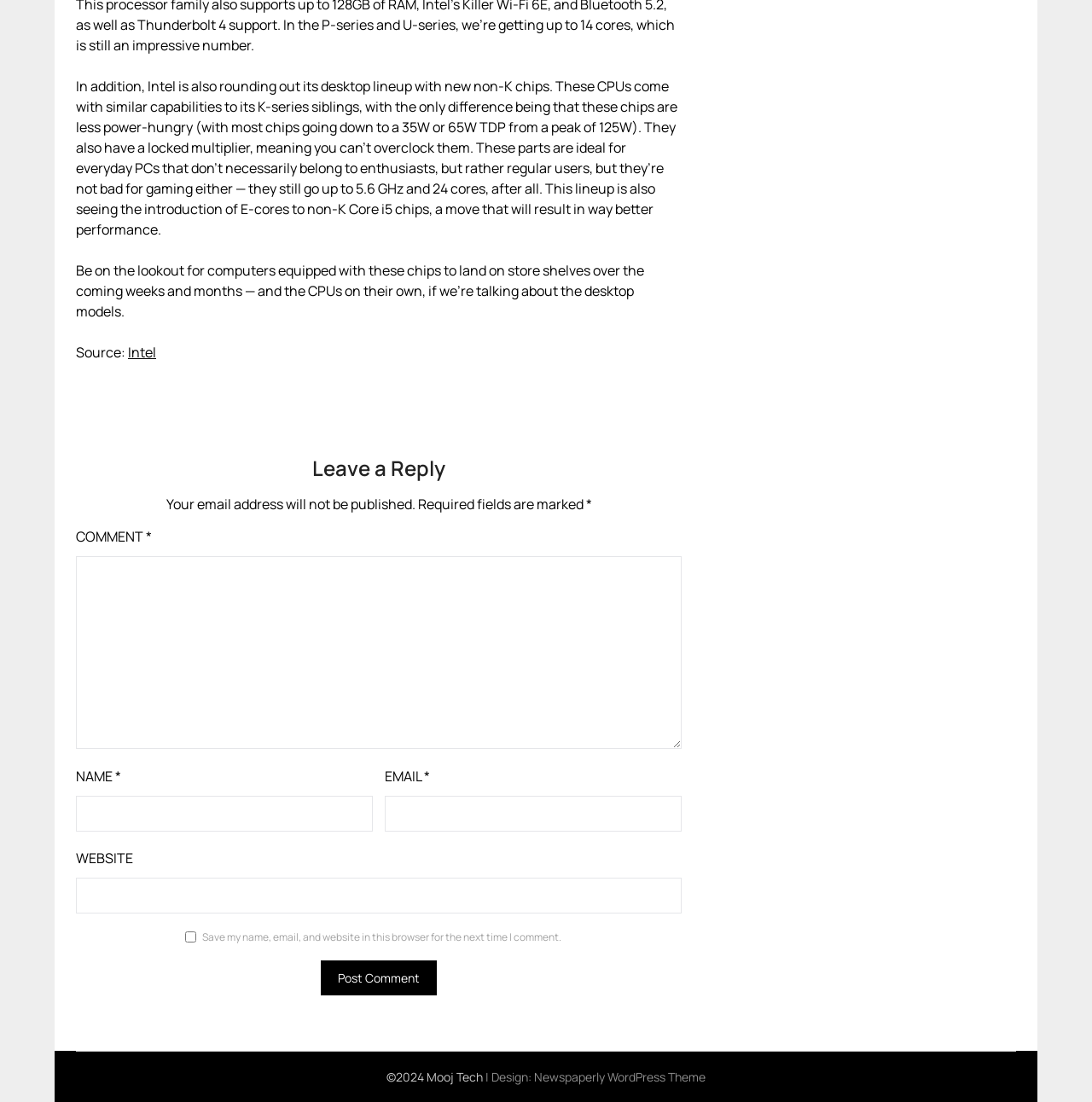Identify the bounding box coordinates for the UI element that matches this description: "Intel".

[0.117, 0.311, 0.143, 0.329]